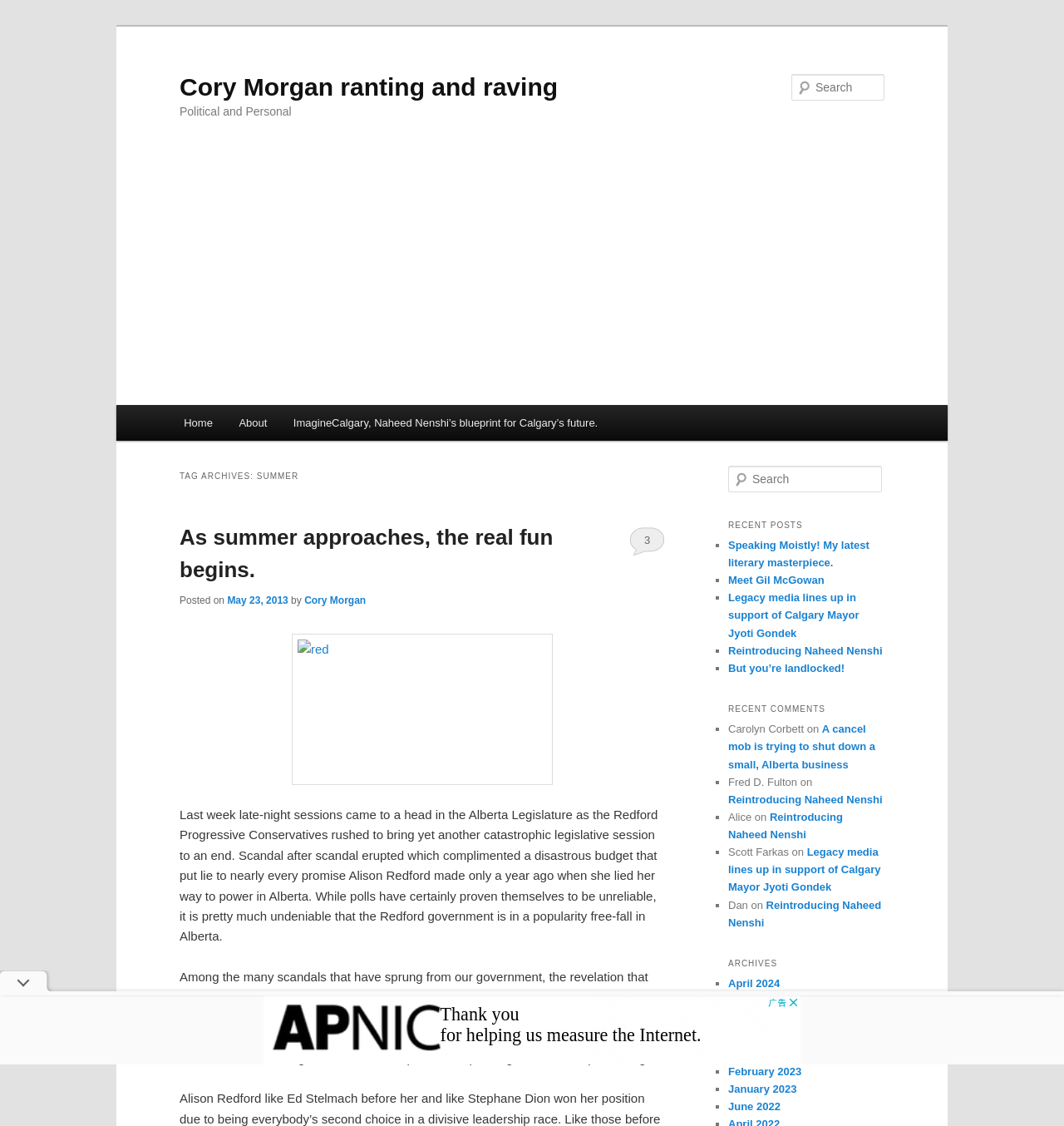Please identify the bounding box coordinates of the element I should click to complete this instruction: 'Search for something'. The coordinates should be given as four float numbers between 0 and 1, like this: [left, top, right, bottom].

[0.744, 0.066, 0.831, 0.089]